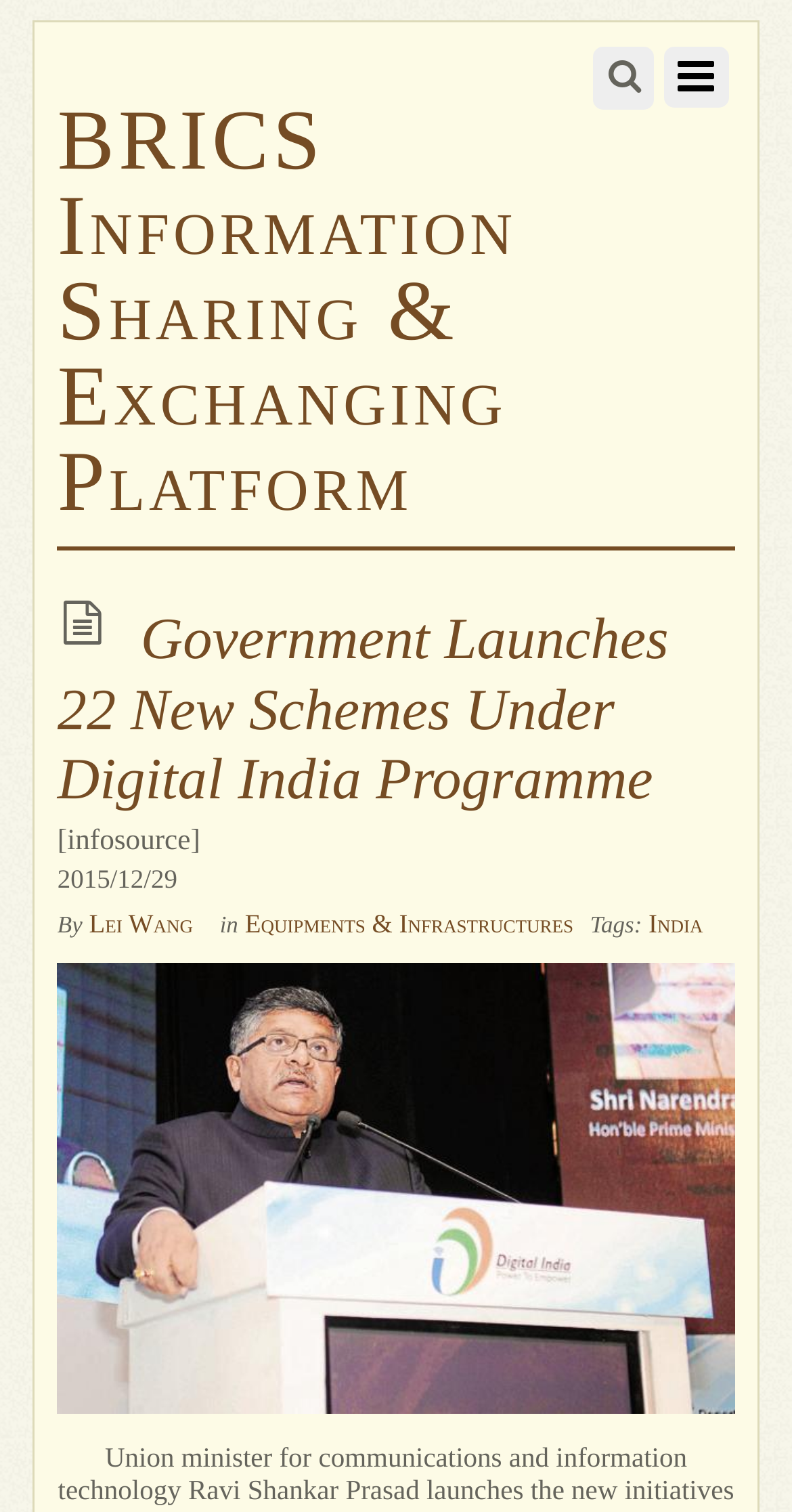For the given element description Equipments & Infrastructures, determine the bounding box coordinates of the UI element. The coordinates should follow the format (top-left x, top-left y, bottom-right x, bottom-right y) and be within the range of 0 to 1.

[0.309, 0.6, 0.724, 0.62]